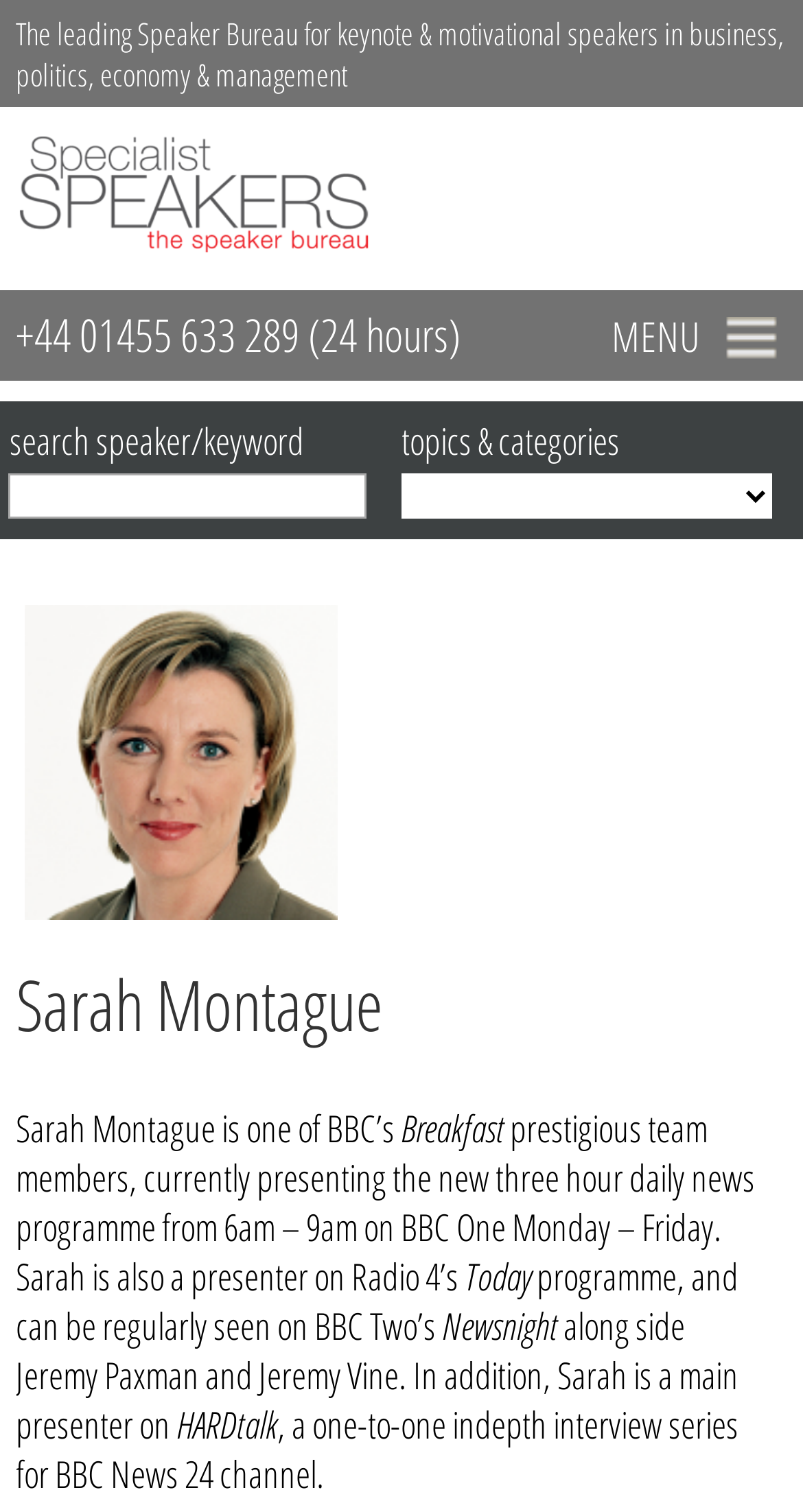Based on the element description: "speaker channel", identify the UI element and provide its bounding box coordinates. Use four float numbers between 0 and 1, [left, top, right, bottom].

[0.01, 0.614, 0.327, 0.655]